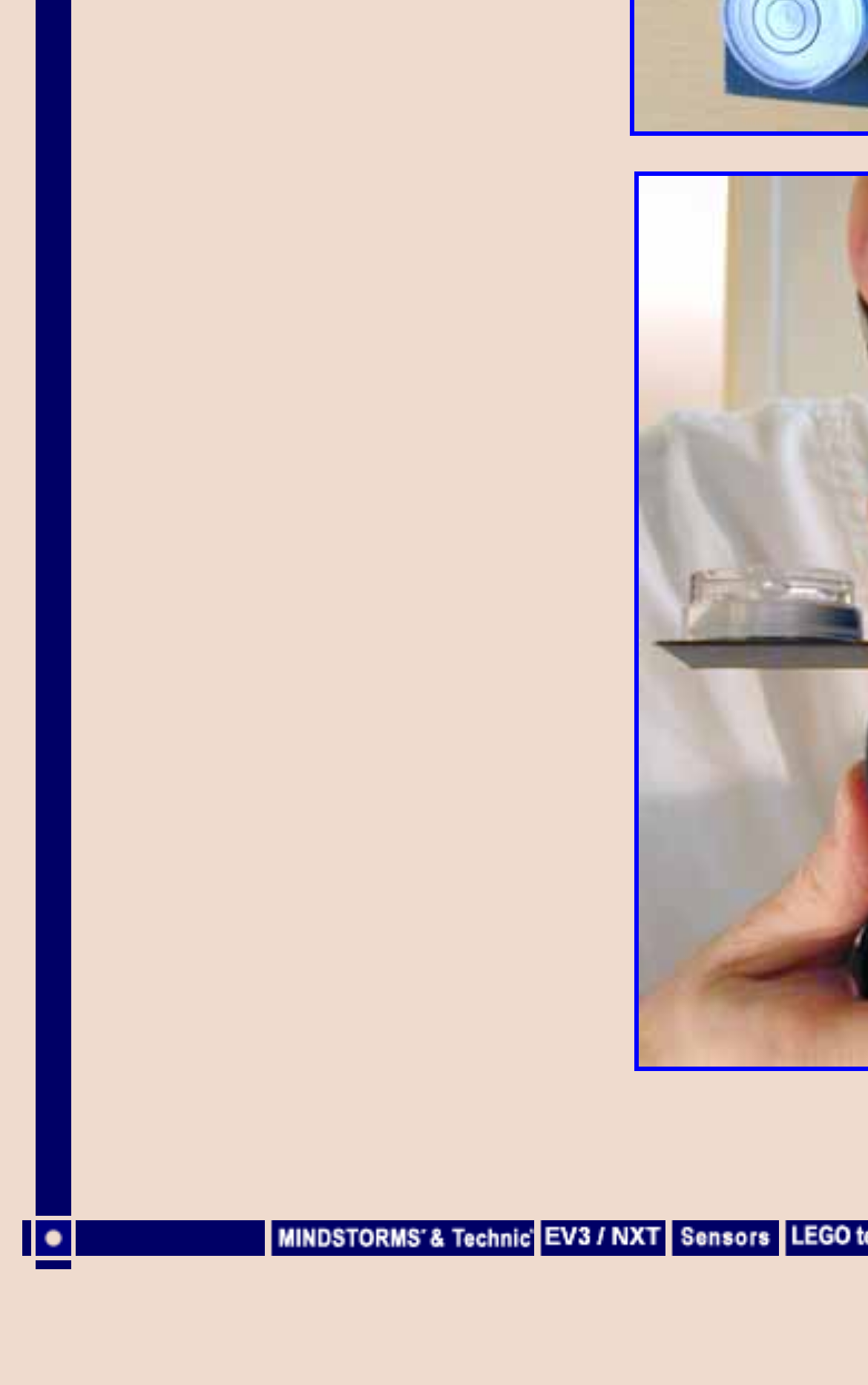How many images are in the second grid cell?
Based on the image, respond with a single word or phrase.

3